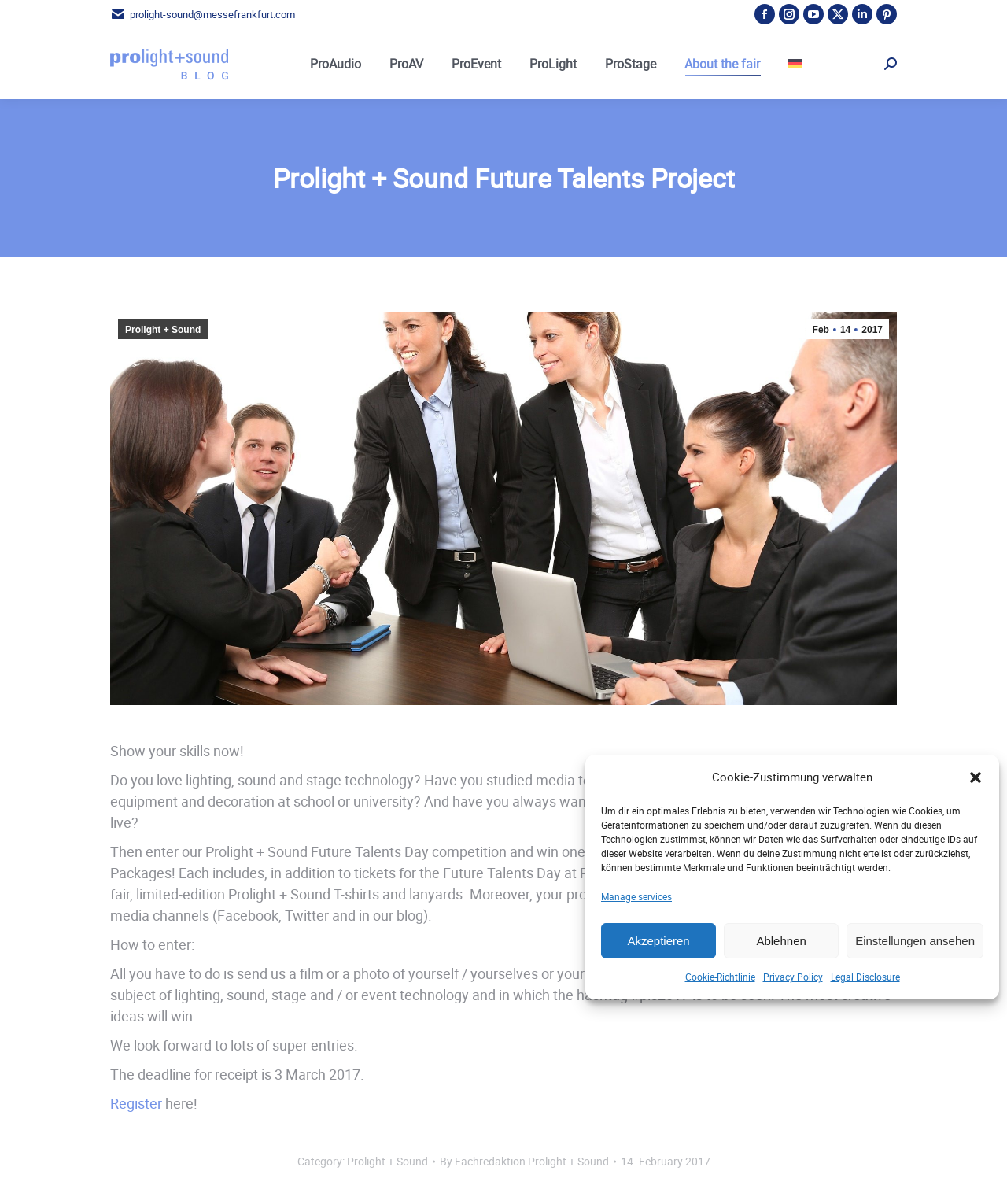What is the purpose of the competition?
Give a one-word or short phrase answer based on the image.

To win exclusive Prolight + Sound Fan Packages